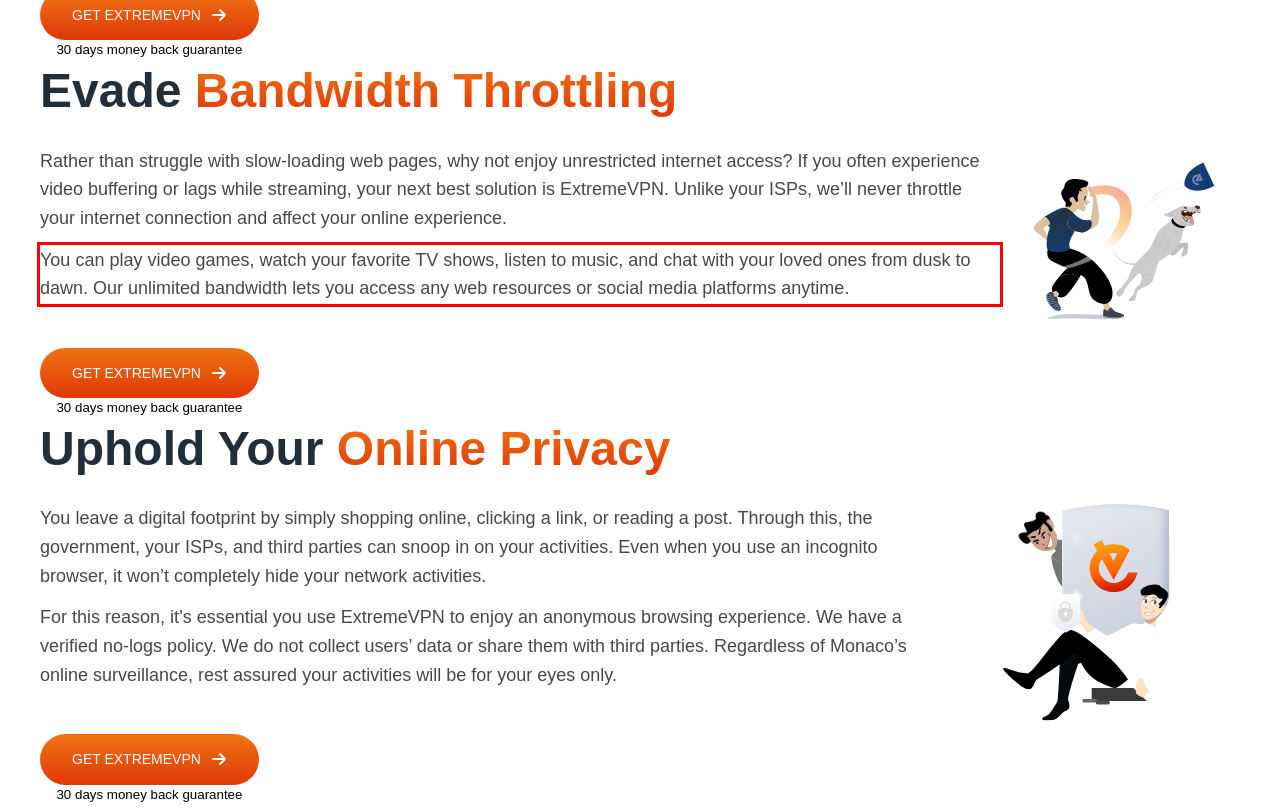Using the provided screenshot of a webpage, recognize and generate the text found within the red rectangle bounding box.

You can play video games, watch your favorite TV shows, listen to music, and chat with your loved ones from dusk to dawn. Our unlimited bandwidth lets you access any web resources or social media platforms anytime.